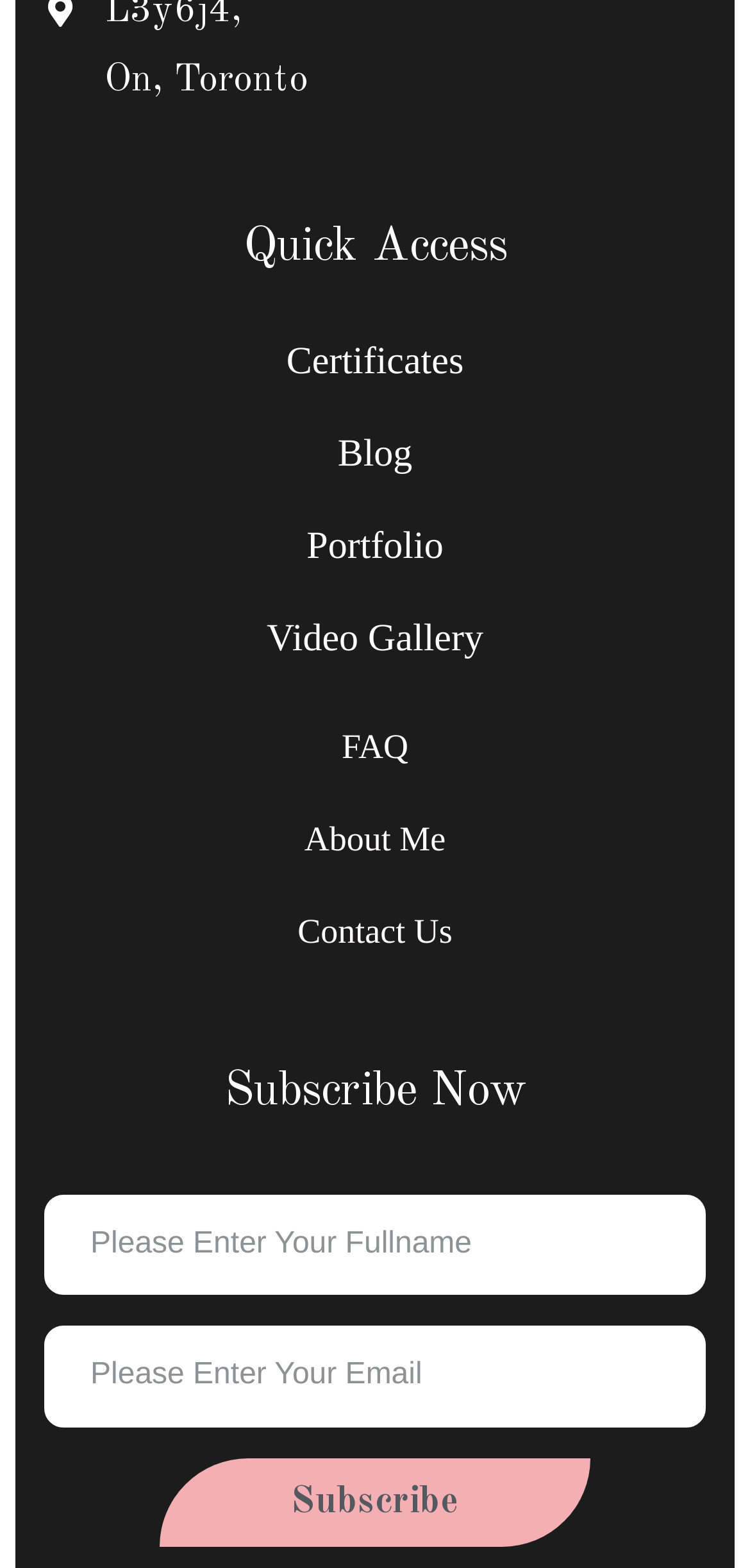Specify the bounding box coordinates of the area to click in order to follow the given instruction: "Click on Certificates."

[0.079, 0.208, 0.921, 0.253]